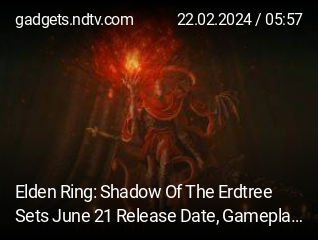Provide your answer in a single word or phrase: 
When is the release date of the 'Shadow of the Erdtree' DLC?

June 21, 2024